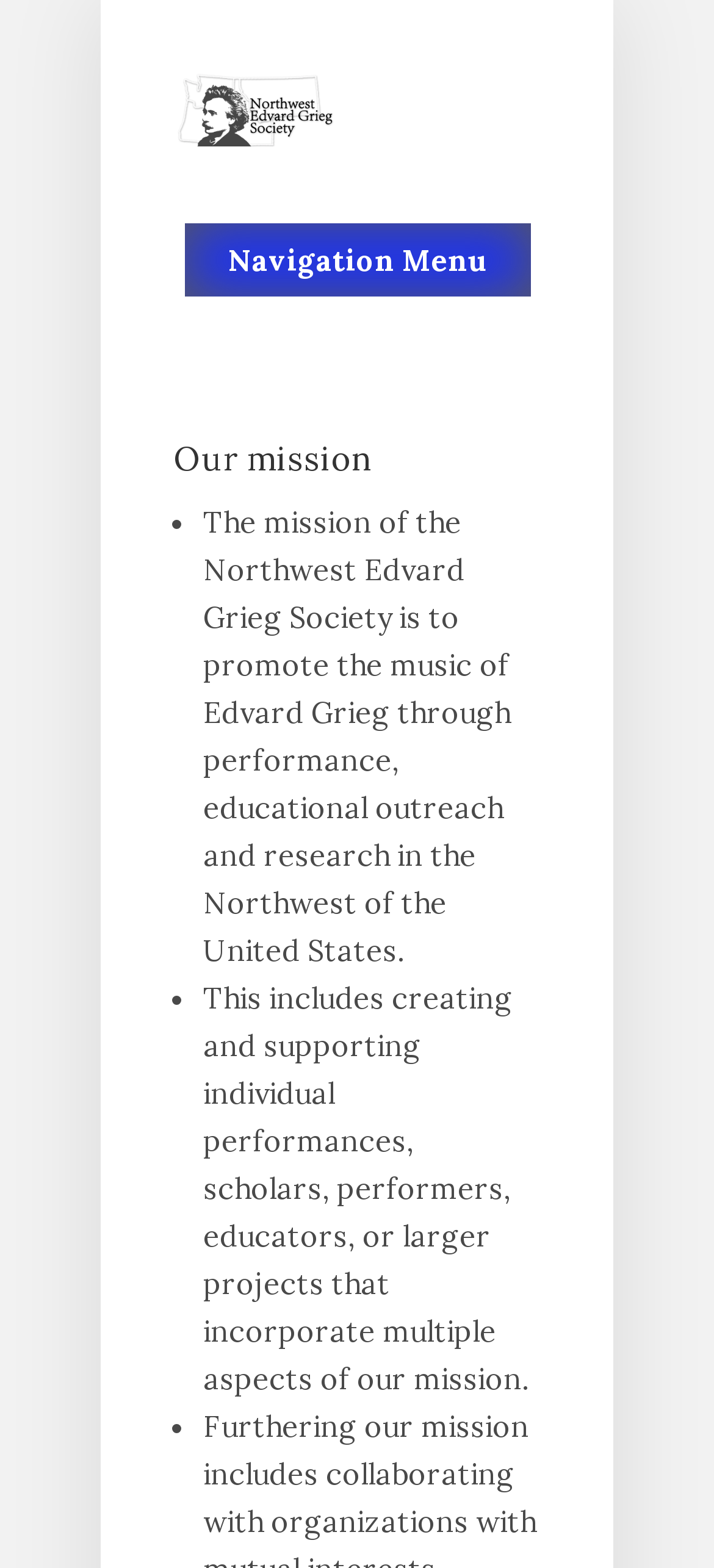Determine the bounding box coordinates of the UI element described below. Use the format (top-left x, top-left y, bottom-right x, bottom-right y) with floating point numbers between 0 and 1: Navigation Menu

[0.258, 0.142, 0.742, 0.189]